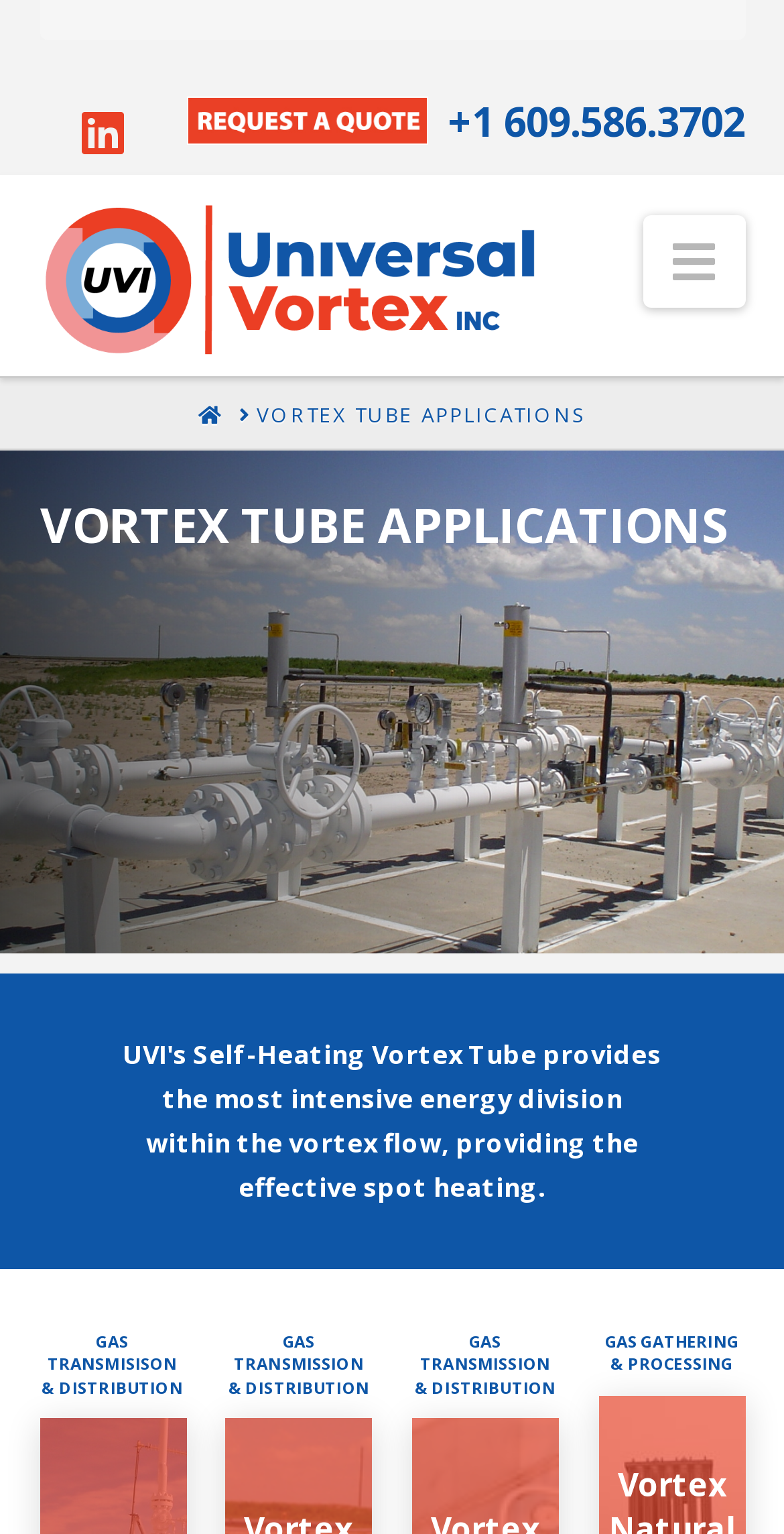What is the phone number on the webpage?
Please respond to the question thoroughly and include all relevant details.

I found the phone number by looking at the link element with the text '+1 609.586.3702' which has a bounding box coordinate of [0.571, 0.061, 0.95, 0.097].